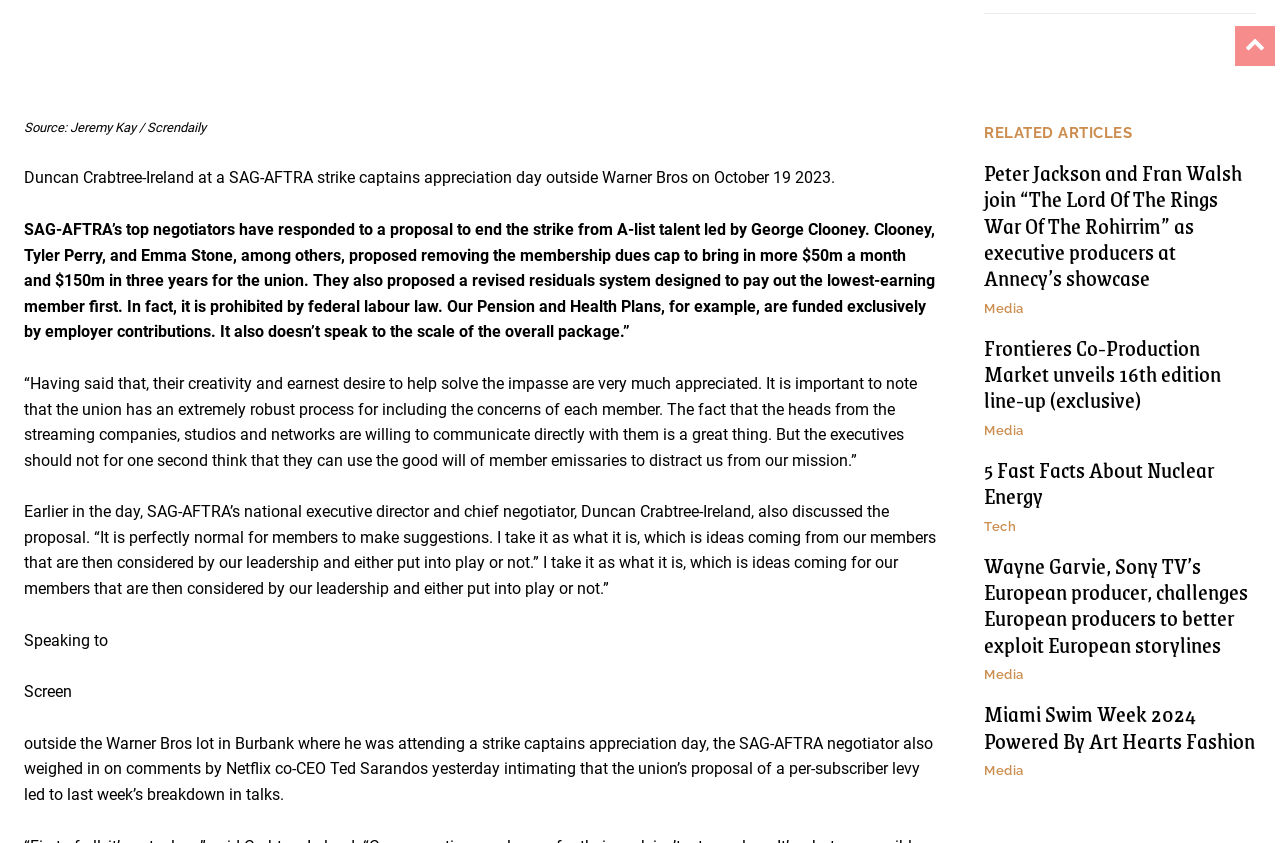What is the topic of the first article?
Please give a detailed and elaborate answer to the question.

I determined the answer by looking at the first heading element, which contains the text 'Peter Jackson and Fran Walsh join “The Lord Of The Rings War Of The Rohirrim” as executive producers at Annecy’s showcase'. This suggests that the first article is about The Lord Of The Rings War Of The Rohirrim.